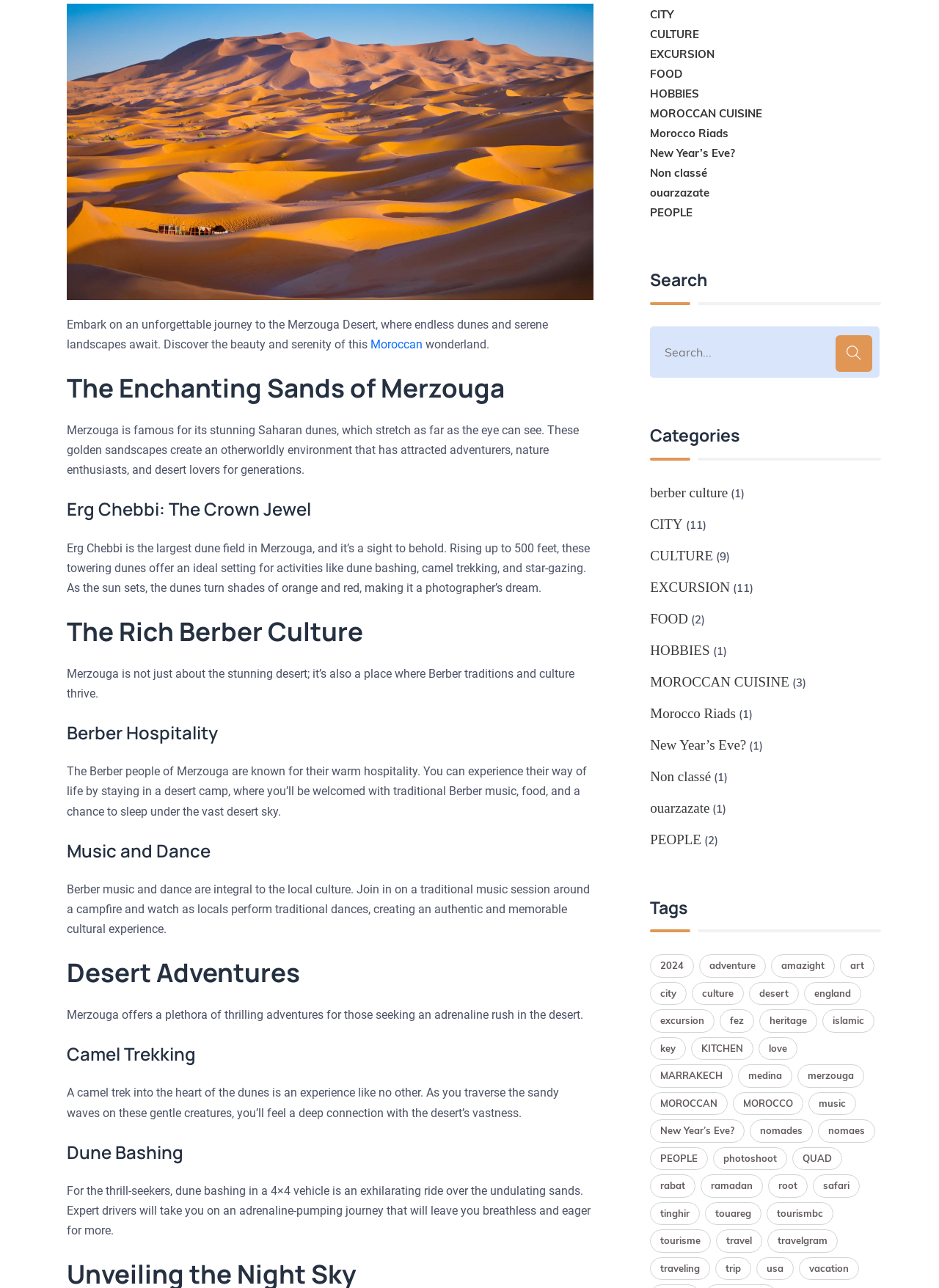Determine the bounding box coordinates of the element that should be clicked to execute the following command: "Explore CITY category".

[0.692, 0.399, 0.727, 0.415]